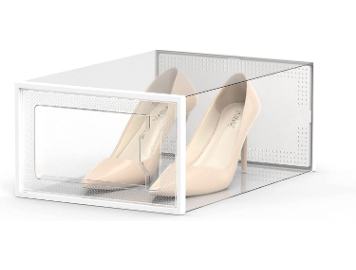Elaborate on the image by describing it in detail.

The image showcases a clear plastic shoe storage box, designed to elegantly hold and display a pair of stylish nude high heels. The transparency of the box allows for easy visibility of the shoes it contains, while the sleek, modern design ensures a neat organization. This stackable storage solution is ideal for those looking to maximize closet space while keeping their footwear protected from dust and damage. The high-quality materials suggest durability, making it a functional addition to any home. The product is part of the "SEE SPRING Large 12 Pack Shoe Storage Box Clear Plastic Stackable Shoe Organizer for Closet," an innovative solution for shoe enthusiasts seeking both practicality and aesthetic appeal in their storage options.